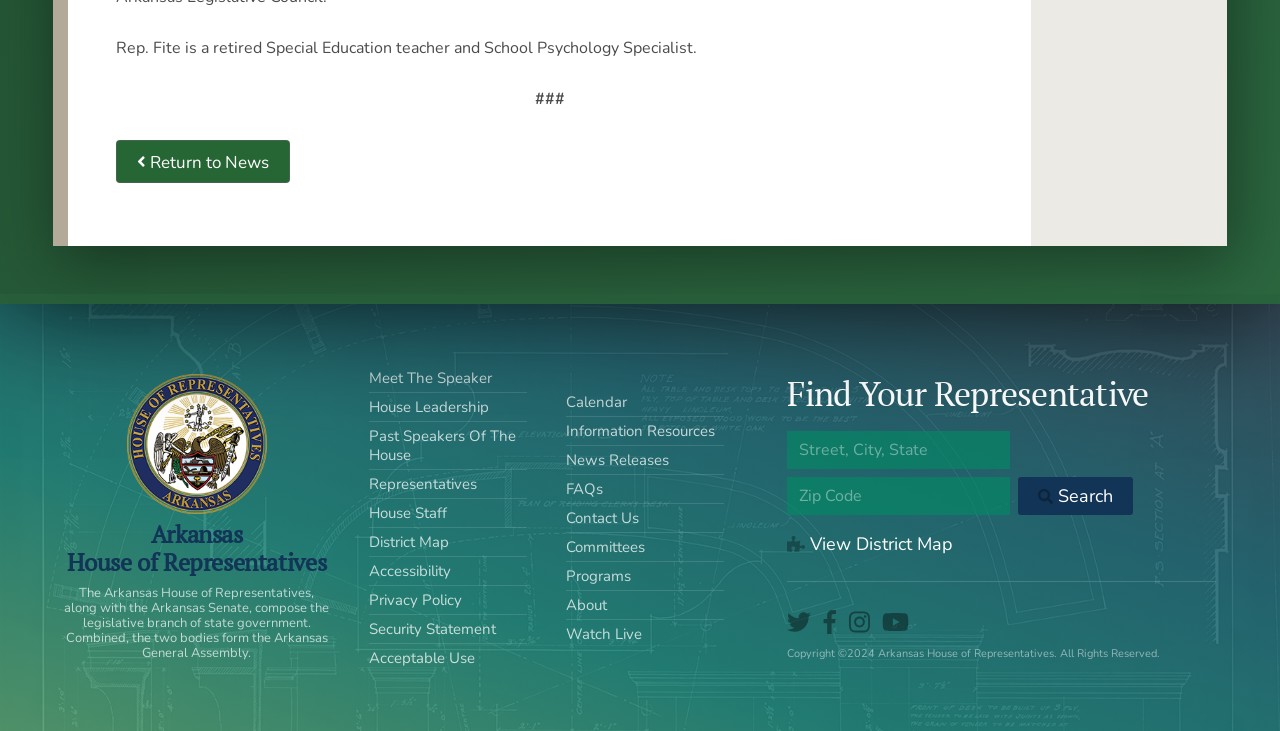Specify the bounding box coordinates of the element's area that should be clicked to execute the given instruction: "View district map". The coordinates should be four float numbers between 0 and 1, i.e., [left, top, right, bottom].

[0.614, 0.728, 0.744, 0.76]